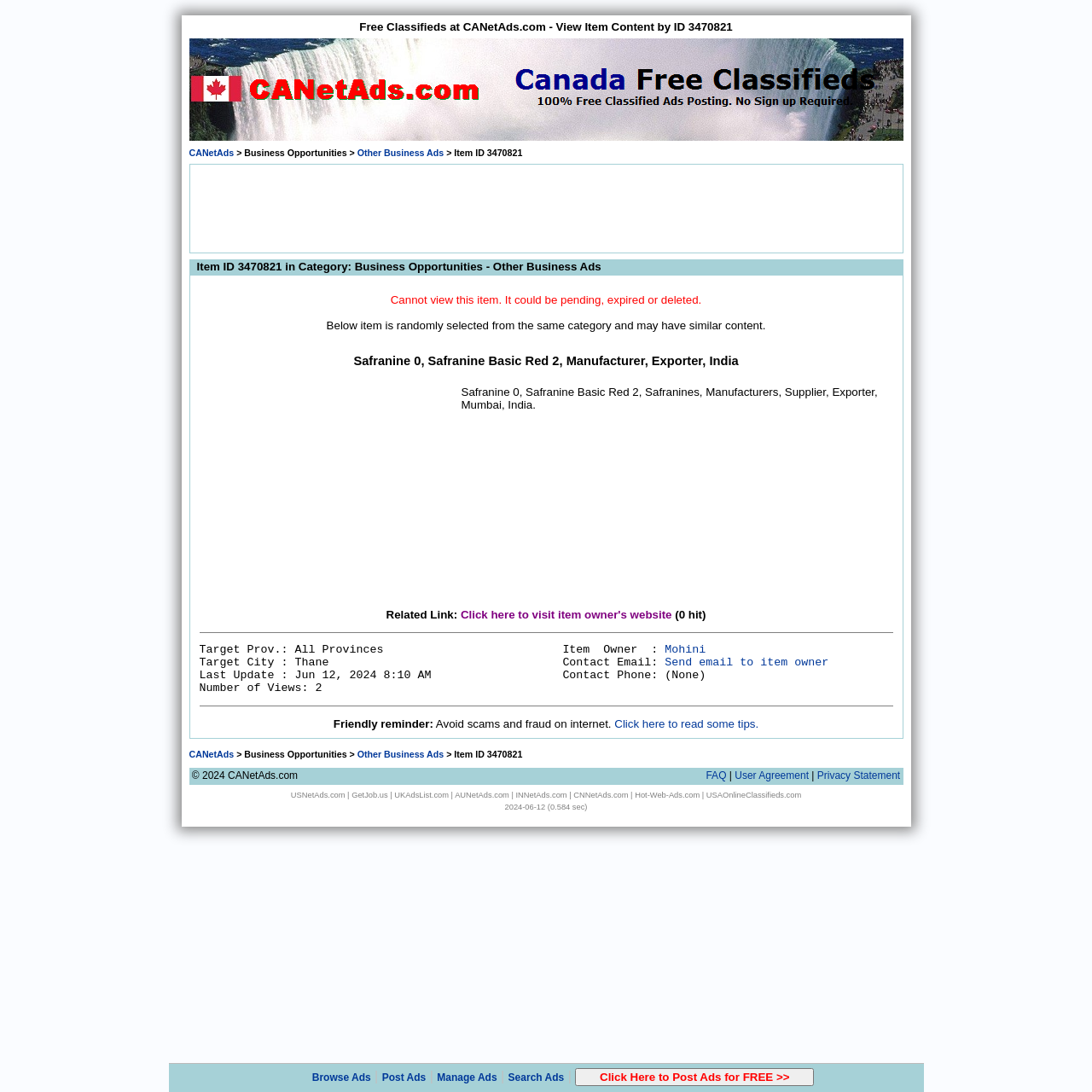What is the number of views of the item?
Please give a detailed and elaborate answer to the question.

I found the answer by looking at the text 'Number of Views: 2' in the table row that contains the item's details.